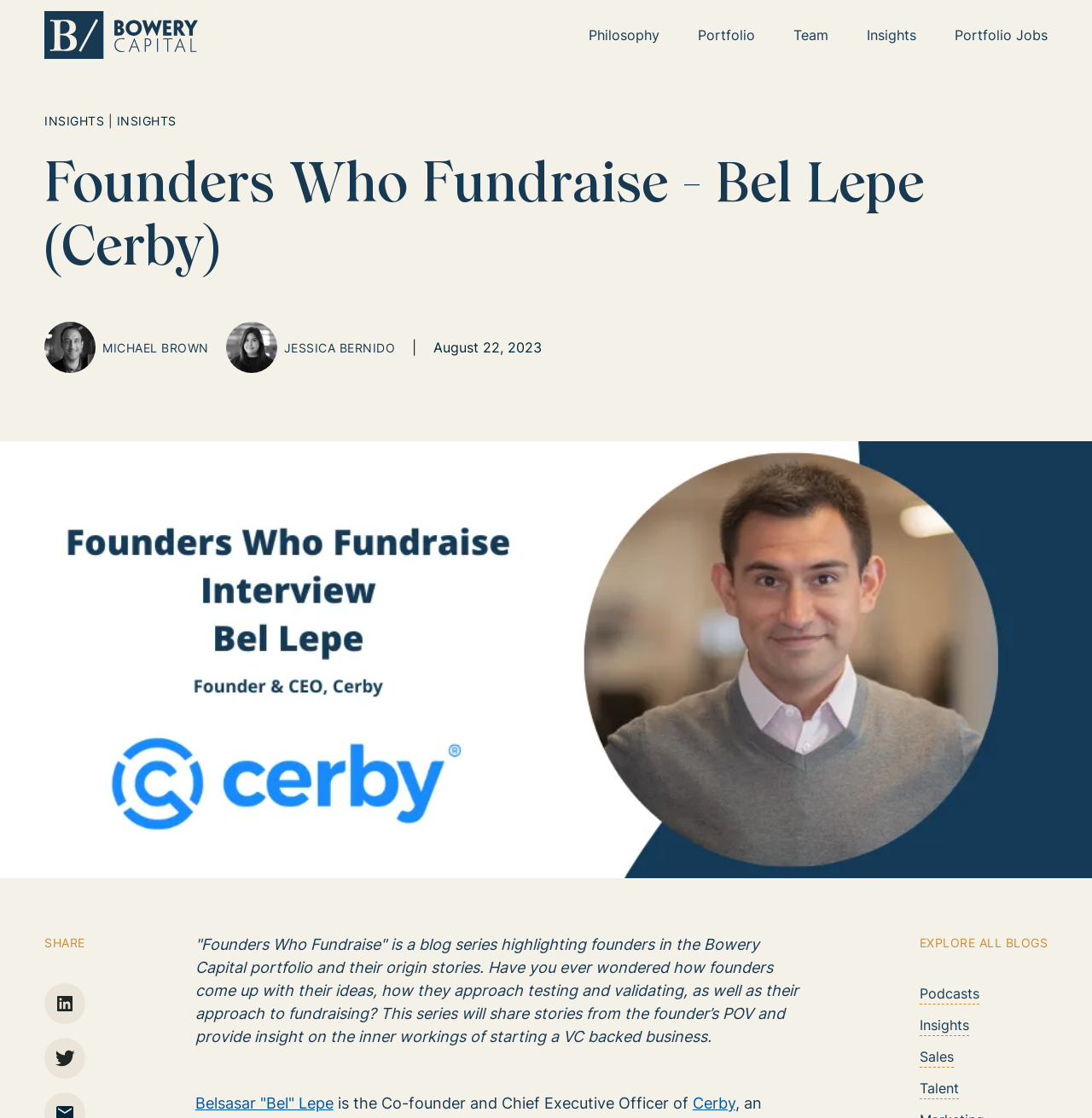Please identify the bounding box coordinates of where to click in order to follow the instruction: "View philosophy".

[0.539, 0.022, 0.604, 0.041]